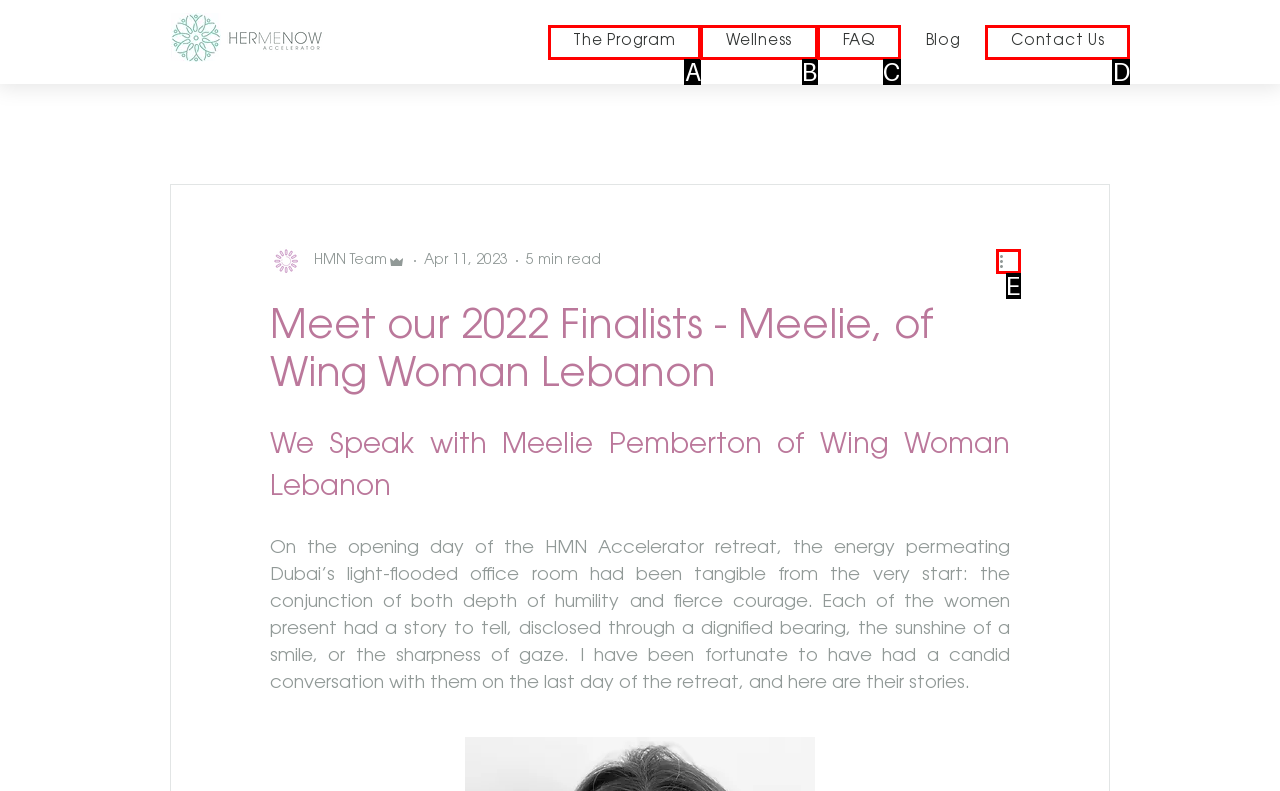Looking at the description: Contact Us, identify which option is the best match and respond directly with the letter of that option.

D